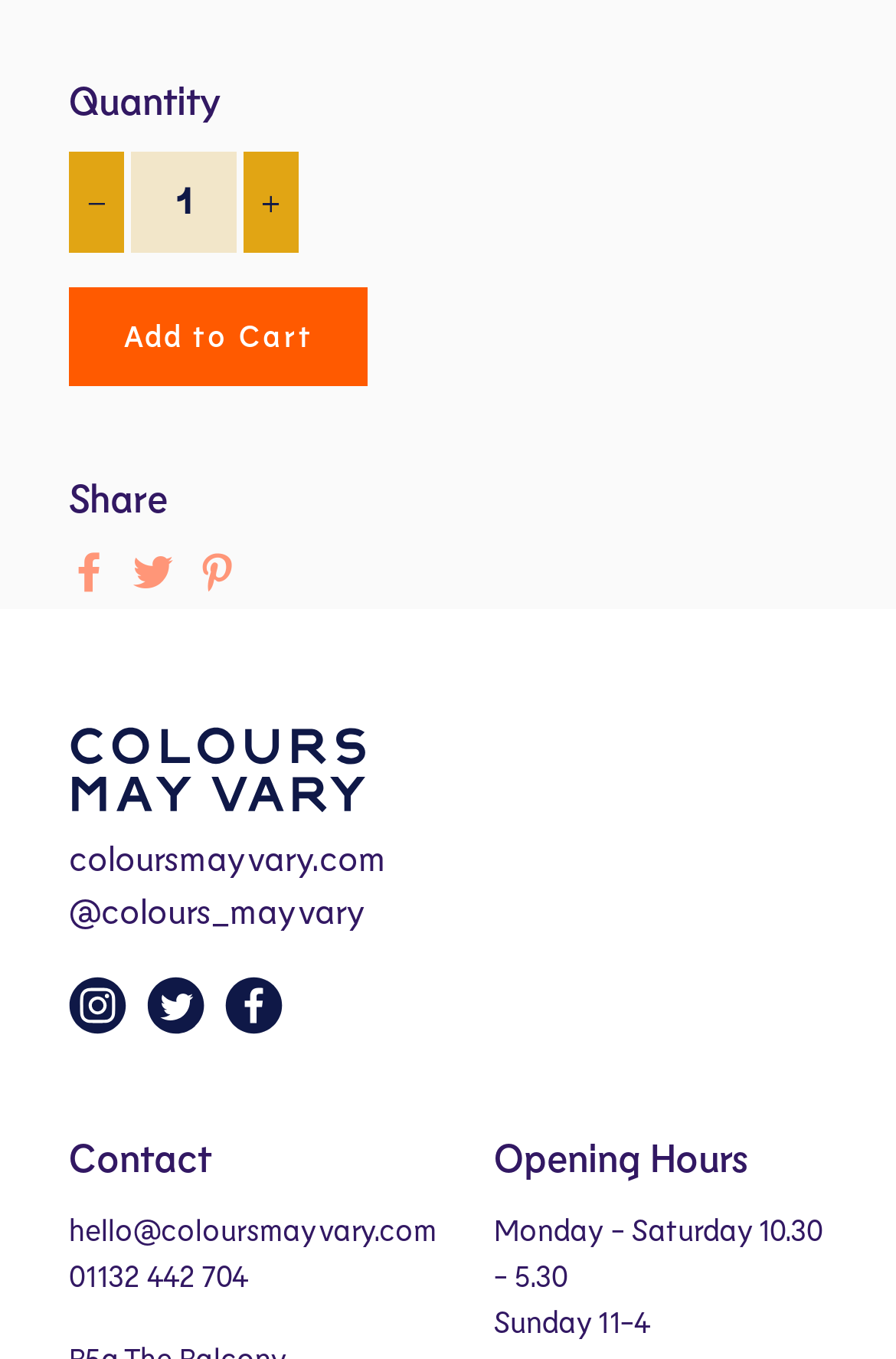Given the element description: "−", predict the bounding box coordinates of this UI element. The coordinates must be four float numbers between 0 and 1, given as [left, top, right, bottom].

[0.077, 0.112, 0.146, 0.185]